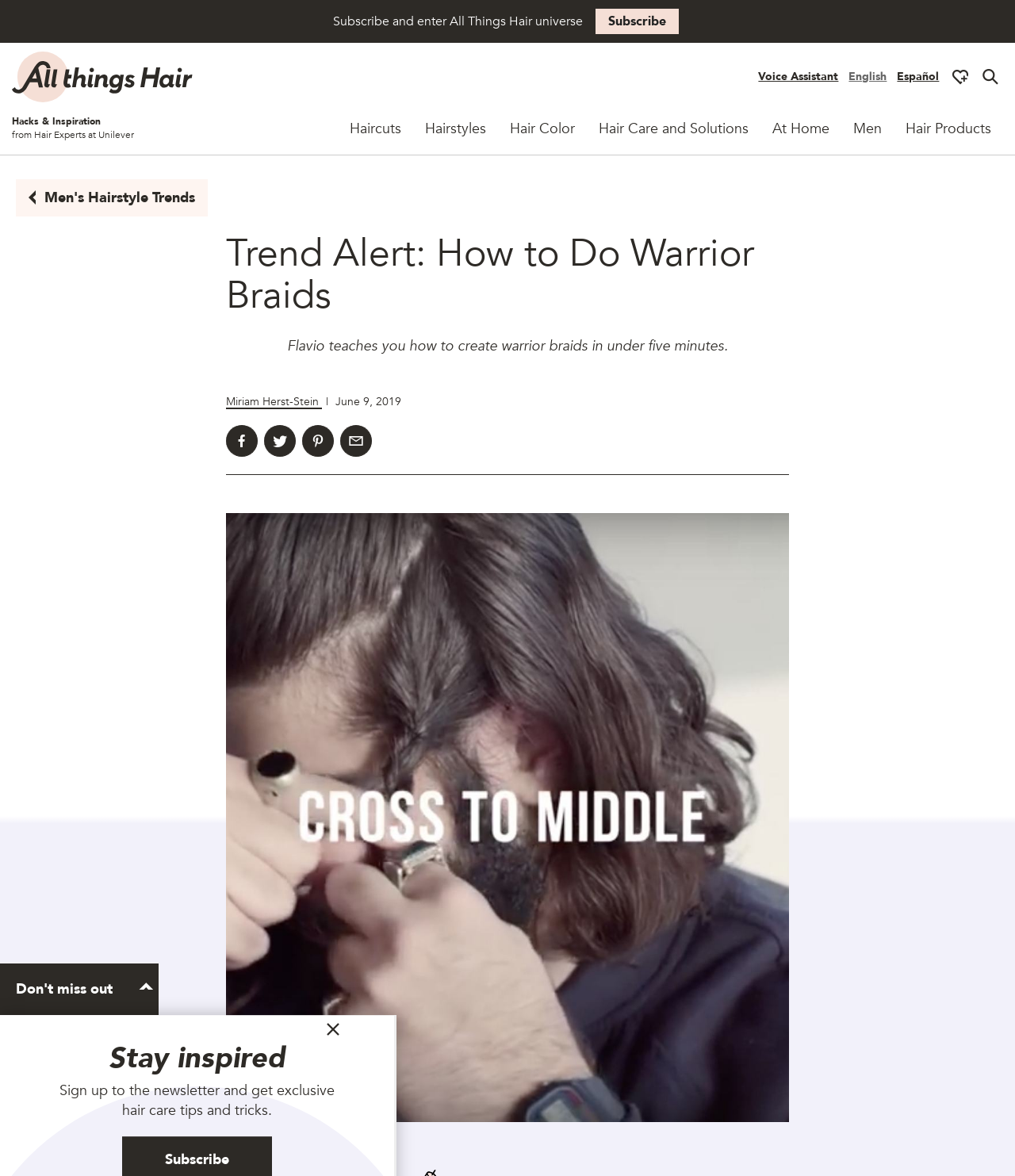What is the topic of the article?
Carefully analyze the image and provide a thorough answer to the question.

I determined the topic of the article by looking at the heading element with the text 'Trend Alert: How to Do Warrior Braids' at coordinates [0.223, 0.198, 0.777, 0.269]. This suggests that the article is about warrior braids, a hairstyle trend.